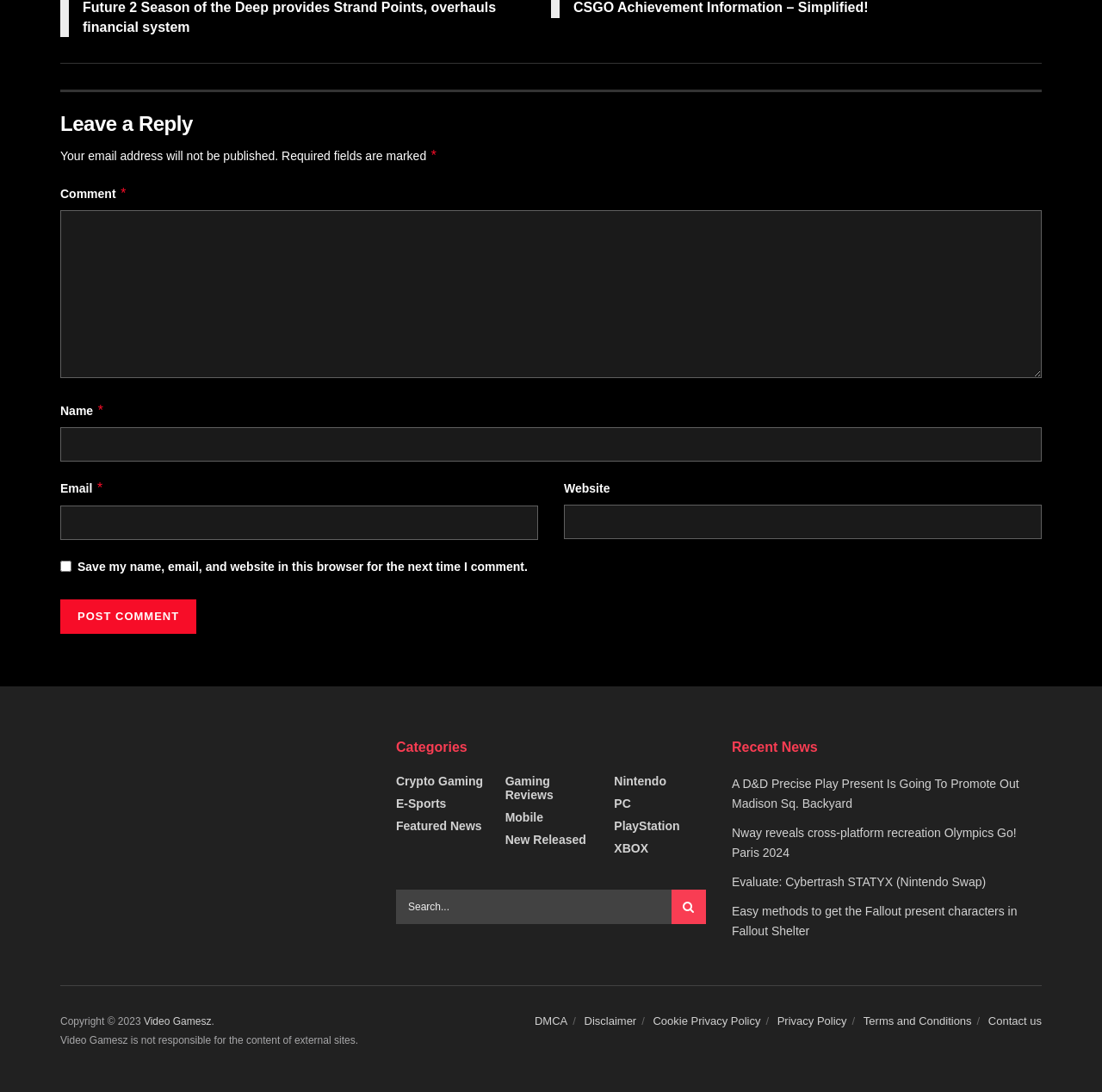Identify the bounding box coordinates of the clickable region to carry out the given instruction: "Leave a comment".

[0.055, 0.193, 0.945, 0.347]